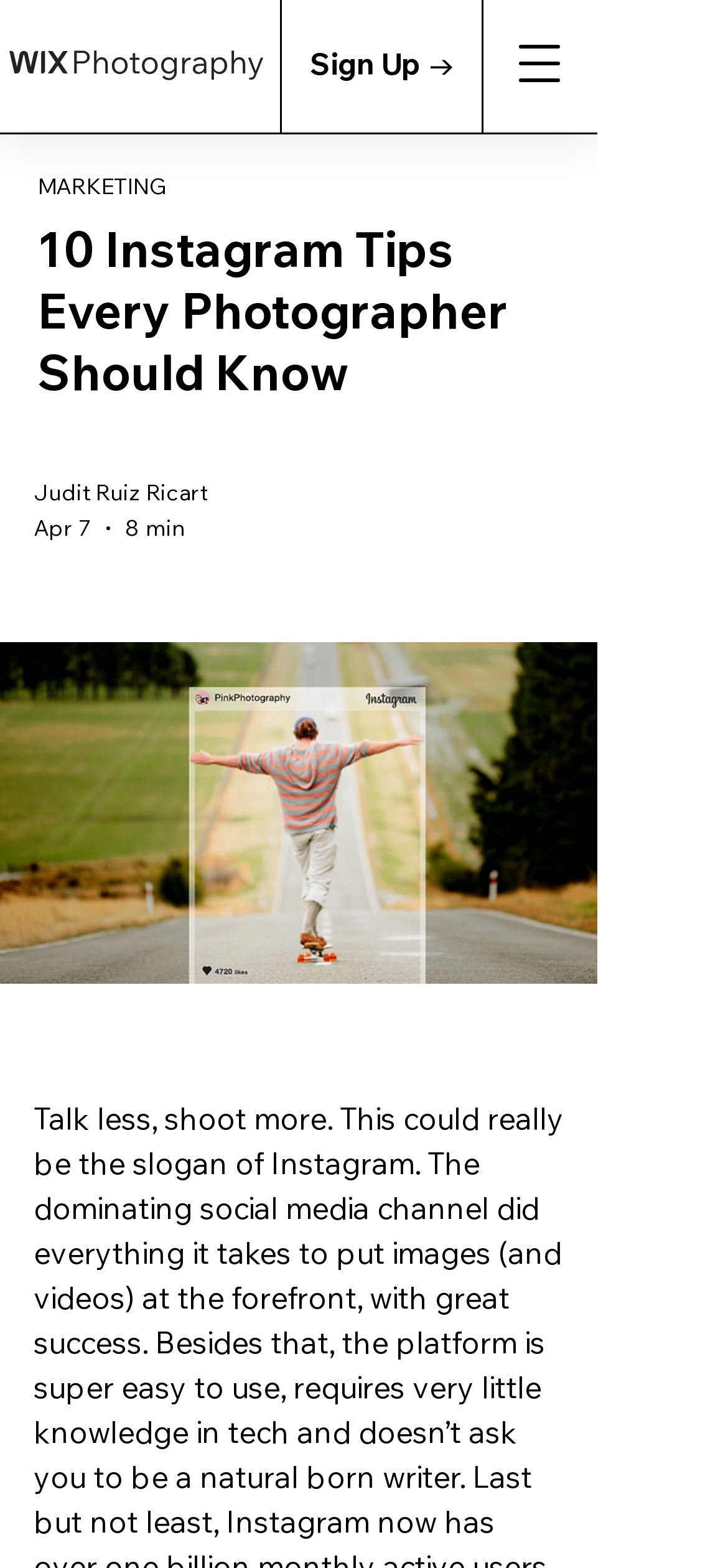Extract the bounding box coordinates for the HTML element that matches this description: "Sign Up →". The coordinates should be four float numbers between 0 and 1, i.e., [left, top, right, bottom].

[0.426, 0.029, 0.626, 0.052]